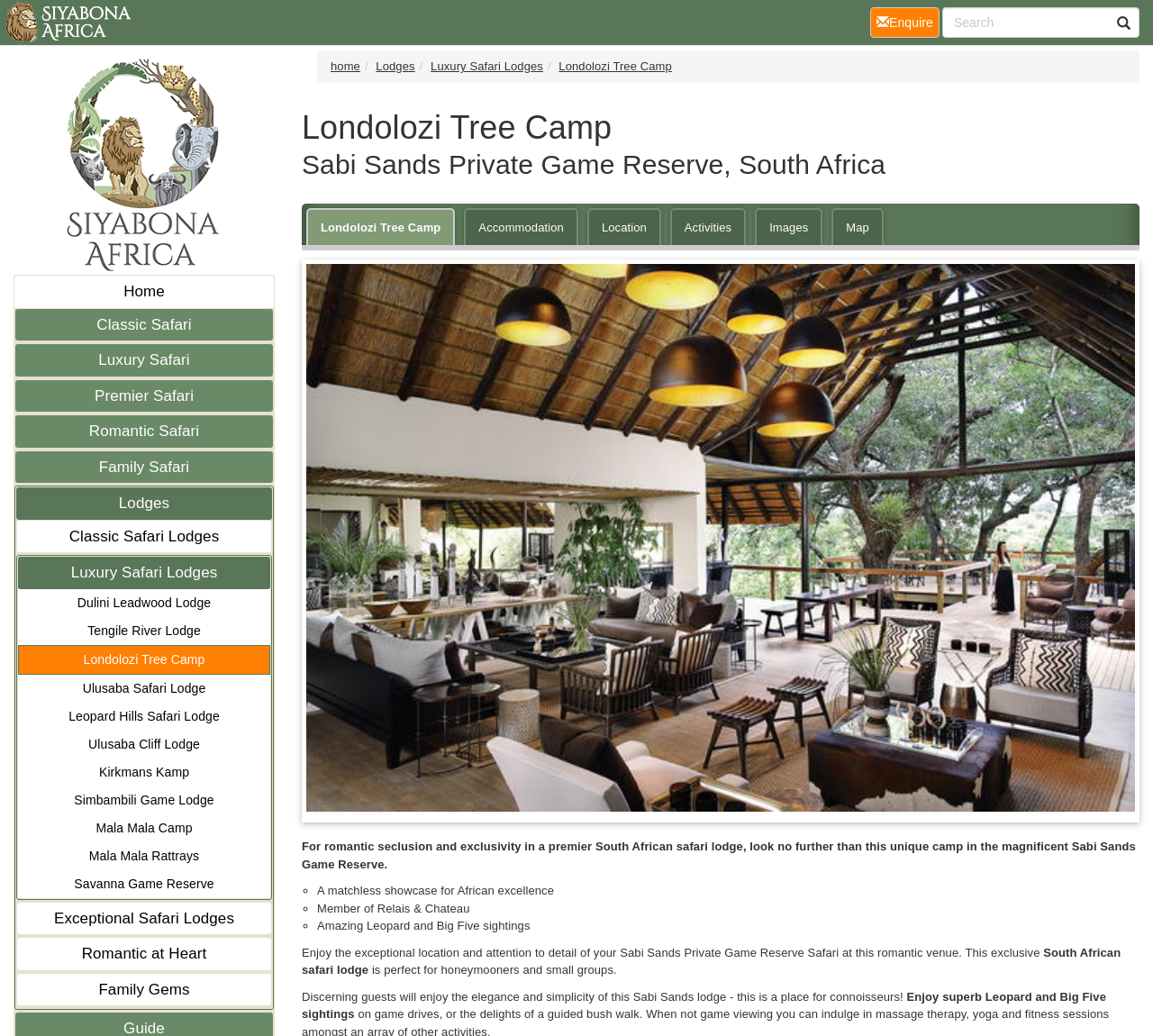Specify the bounding box coordinates for the region that must be clicked to perform the given instruction: "Explore 'Luxury Safari Lodges'".

[0.016, 0.537, 0.234, 0.568]